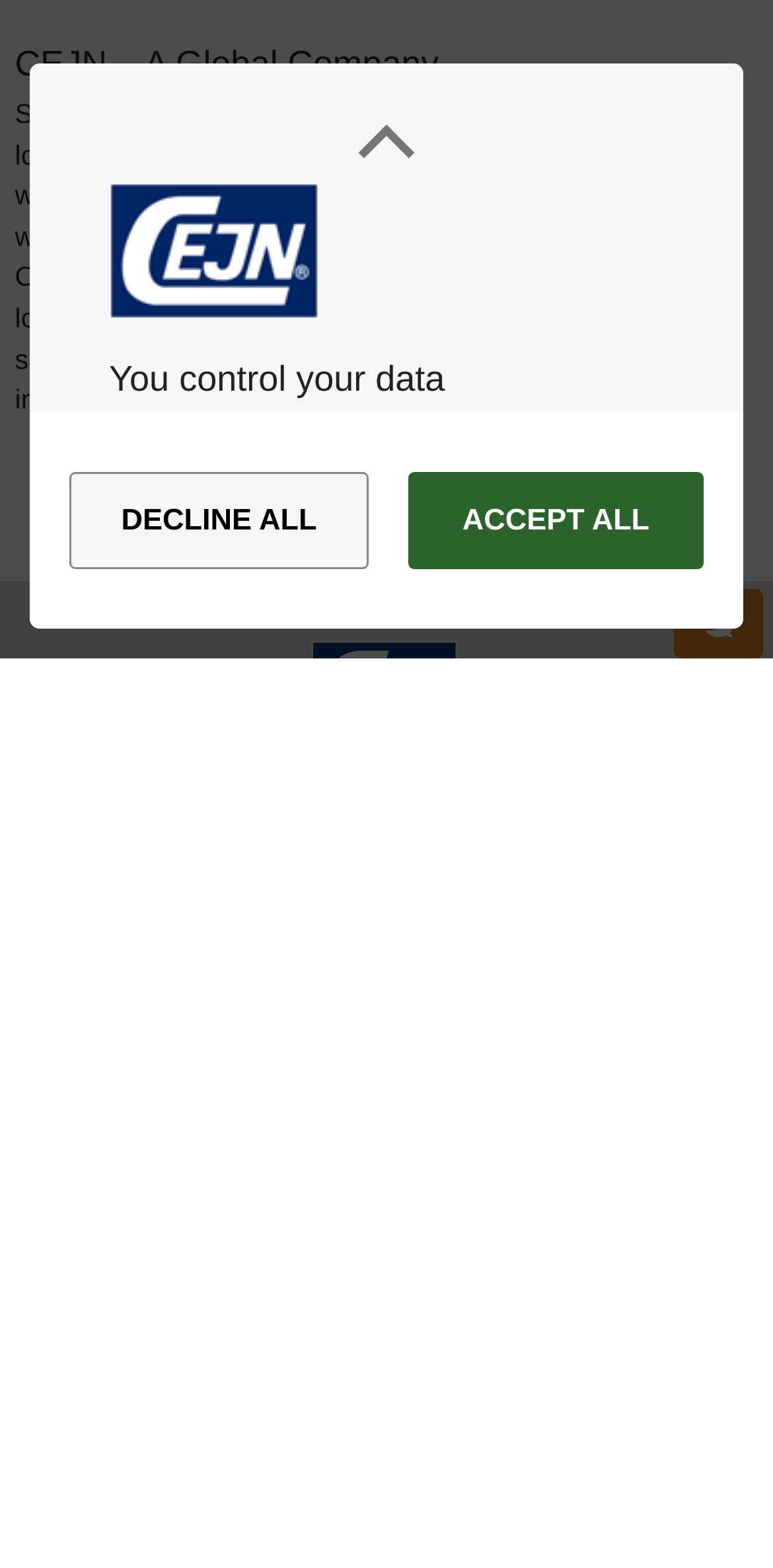Give the bounding box coordinates for the element described as: "Movies".

[0.519, 0.667, 0.631, 0.694]